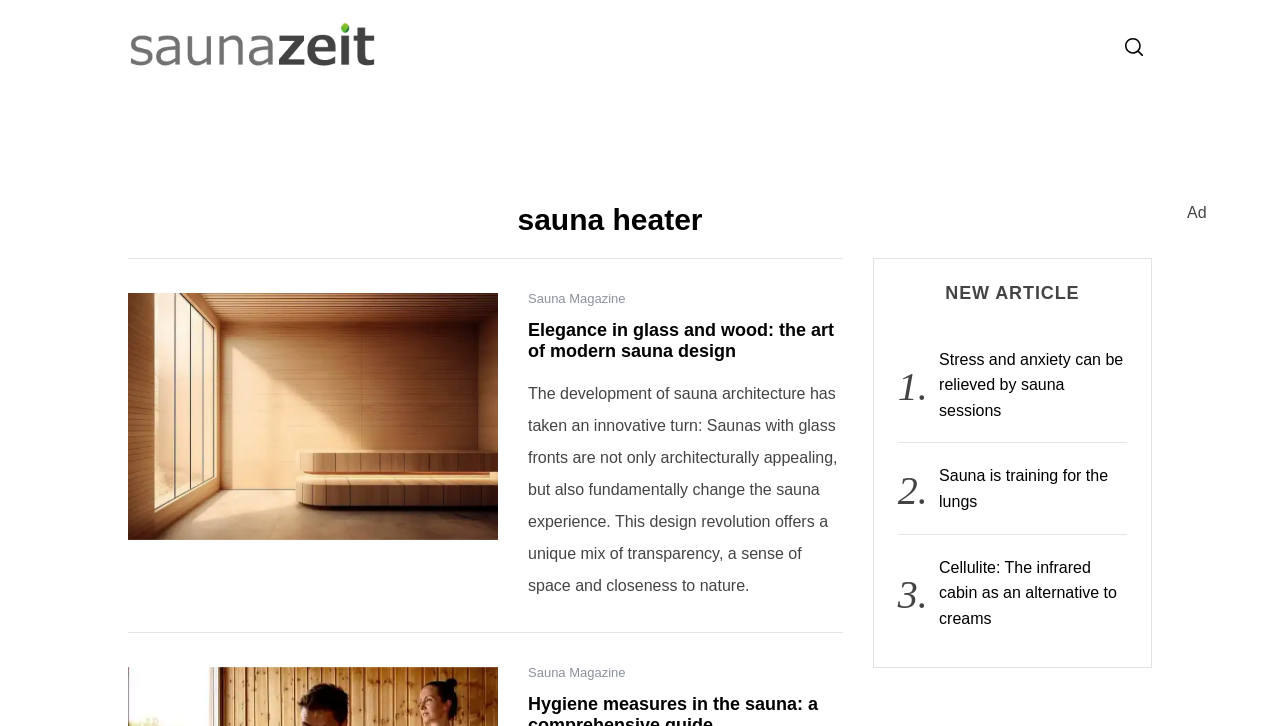What language options are available on this webpage?
Please provide a single word or phrase in response based on the screenshot.

English and German